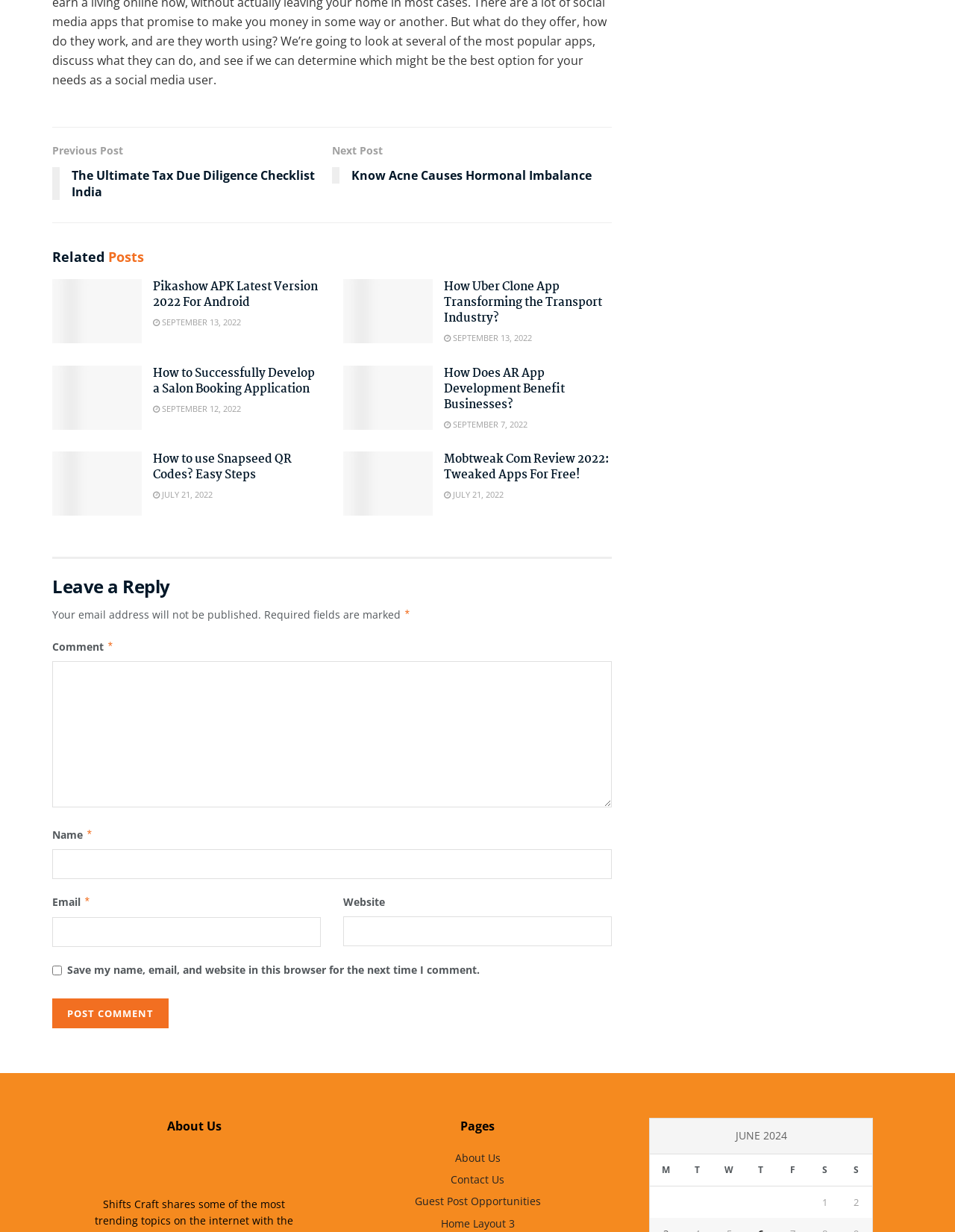Pinpoint the bounding box coordinates of the clickable element to carry out the following instruction: "Click on the 'Previous Post' link."

[0.055, 0.116, 0.348, 0.169]